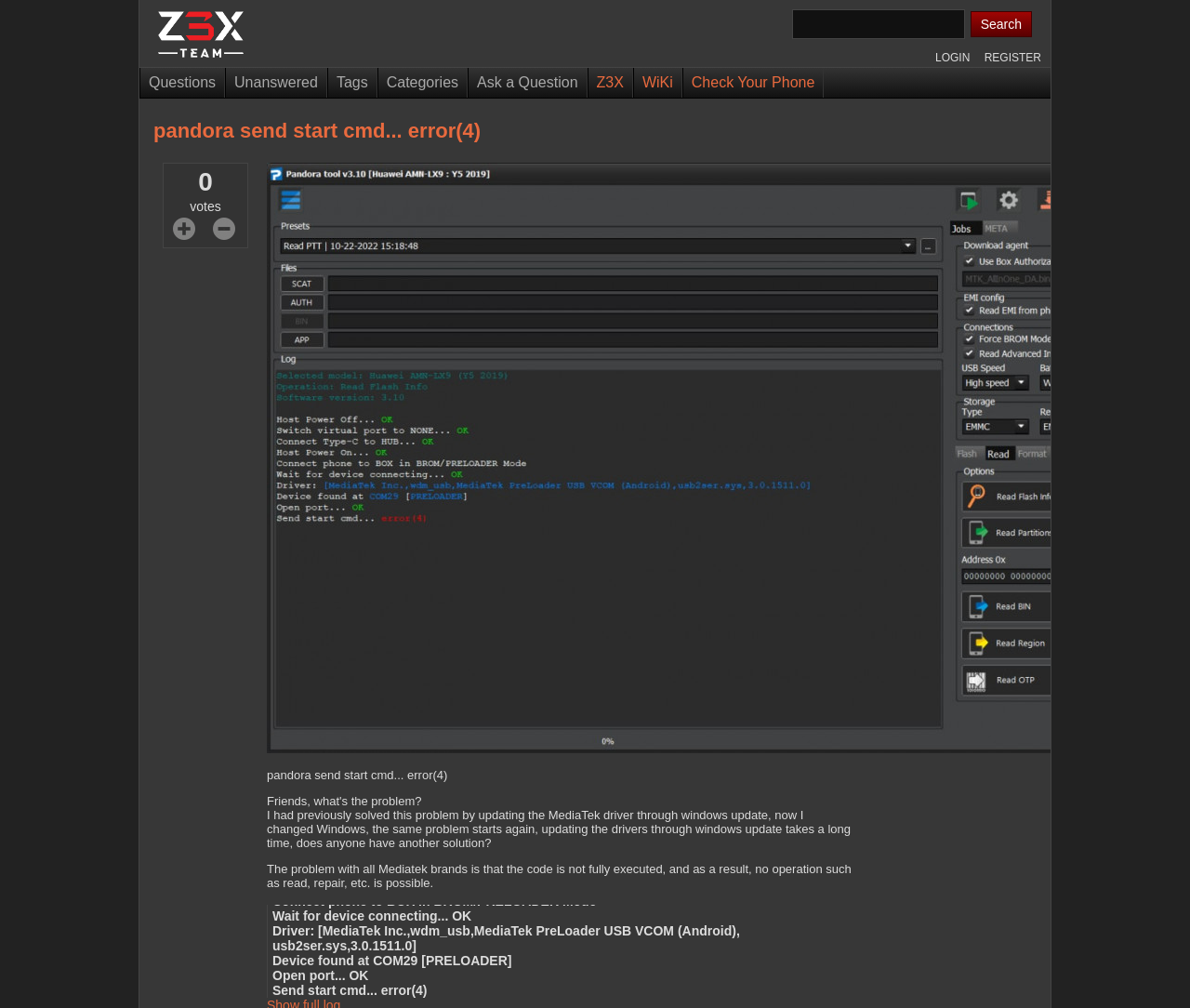For the given element description title="z3x-team Q&A", determine the bounding box coordinates of the UI element. The coordinates should follow the format (top-left x, top-left y, bottom-right x, bottom-right y) and be within the range of 0 to 1.

[0.133, 0.026, 0.205, 0.065]